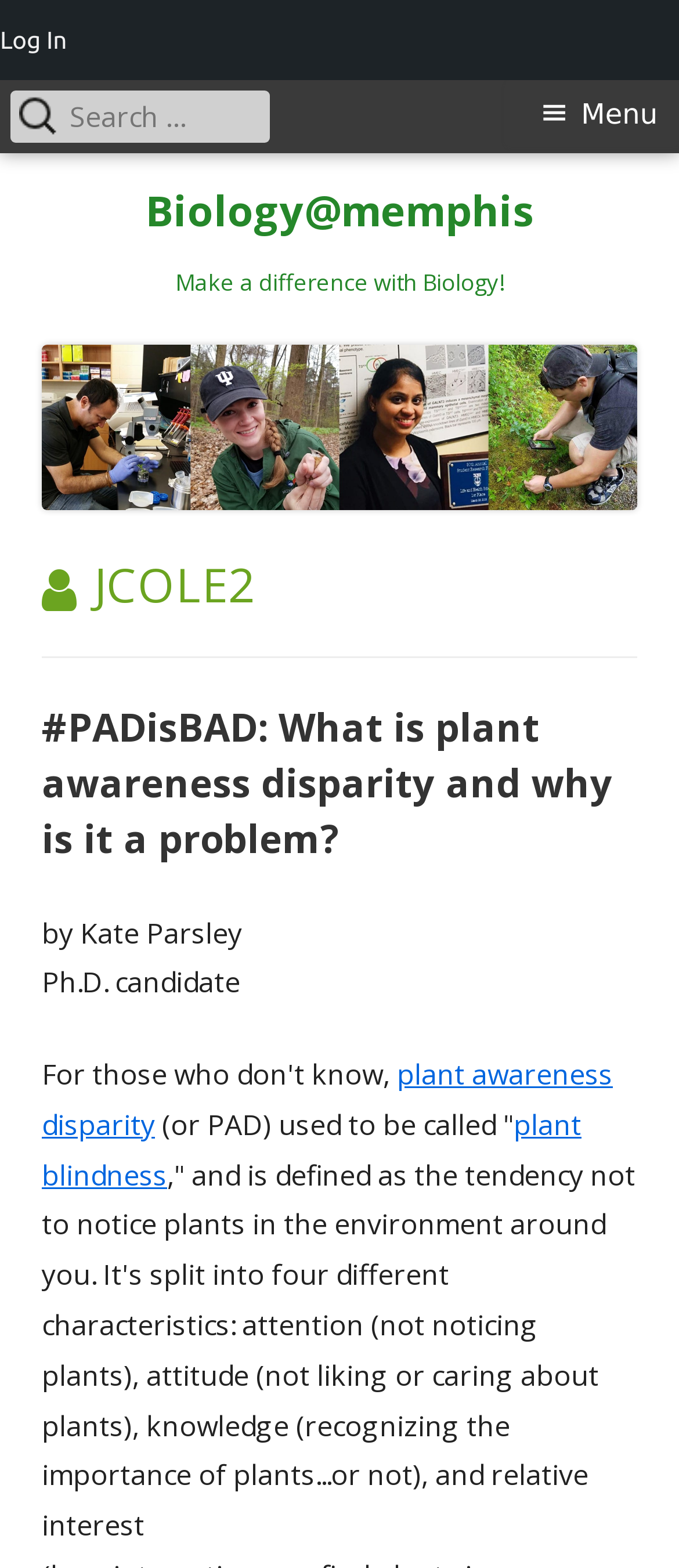Please reply to the following question with a single word or a short phrase:
What is the topic of the article?

Plant awareness disparity